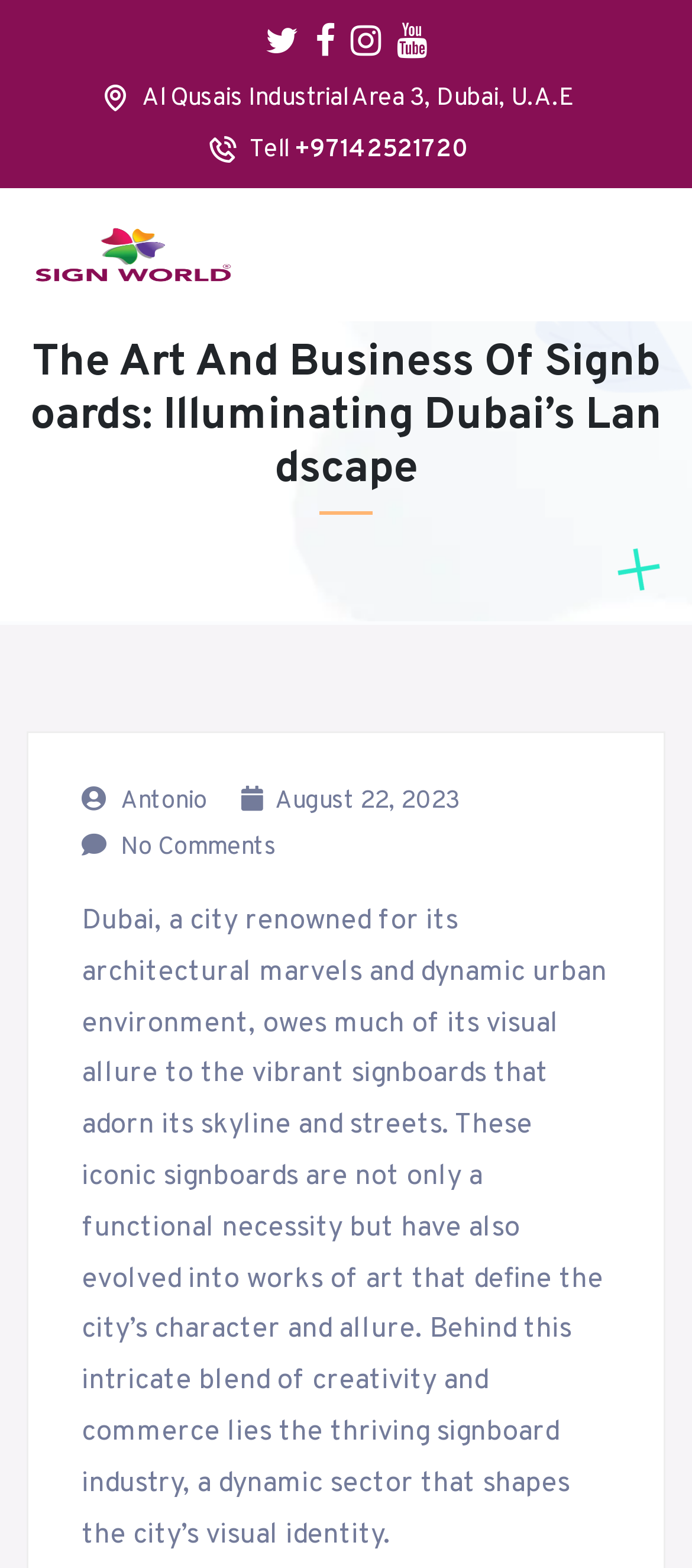Provide the bounding box coordinates of the HTML element this sentence describes: "Antonio". The bounding box coordinates consist of four float numbers between 0 and 1, i.e., [left, top, right, bottom].

[0.174, 0.504, 0.3, 0.52]